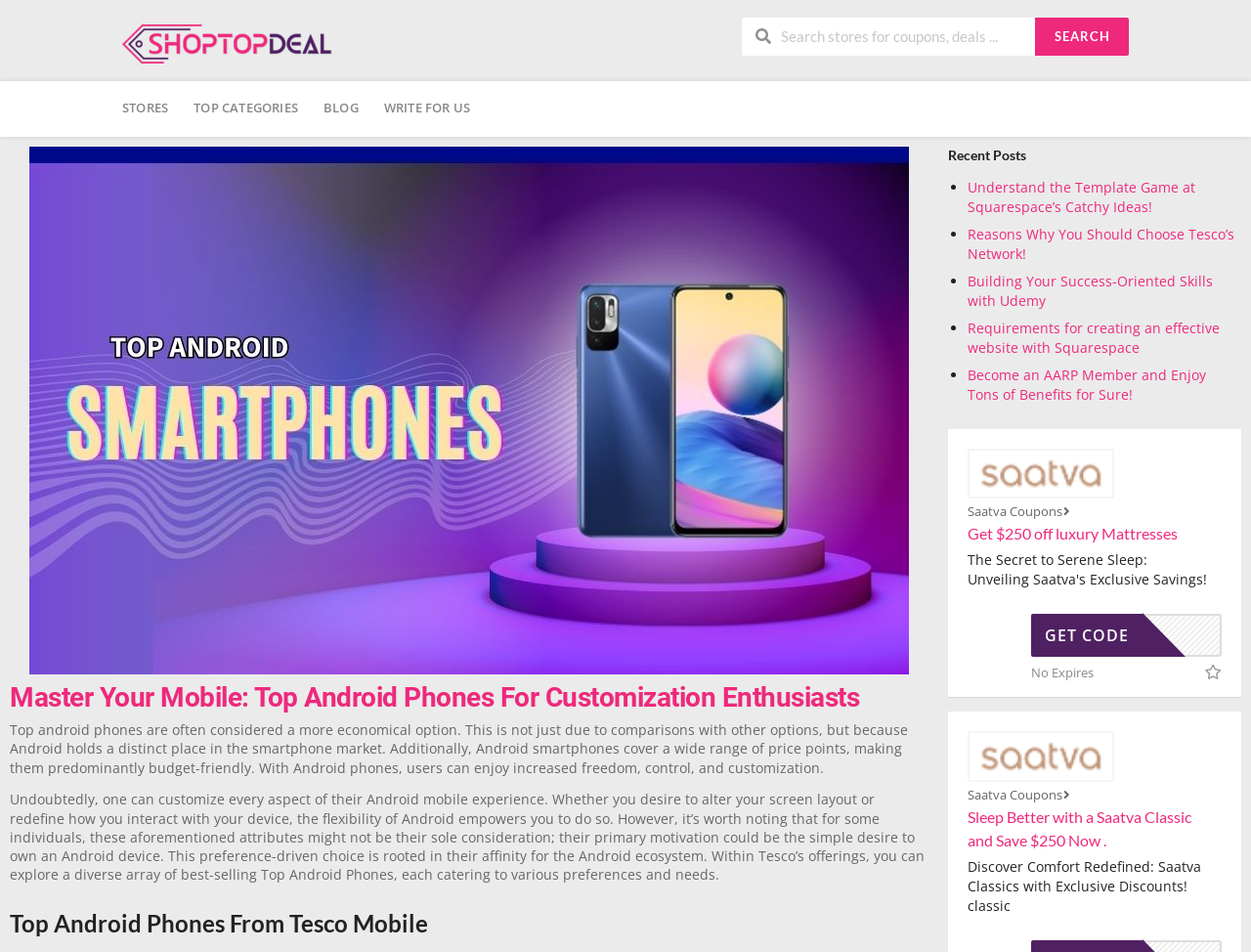Observe the image and answer the following question in detail: What is the purpose of the search bar?

The purpose of the search bar is to allow users to search for stores that offer coupons and deals, as indicated by the placeholder text 'Search stores for coupons, deals...'. This suggests that the webpage is related to finding discounts and promotions.